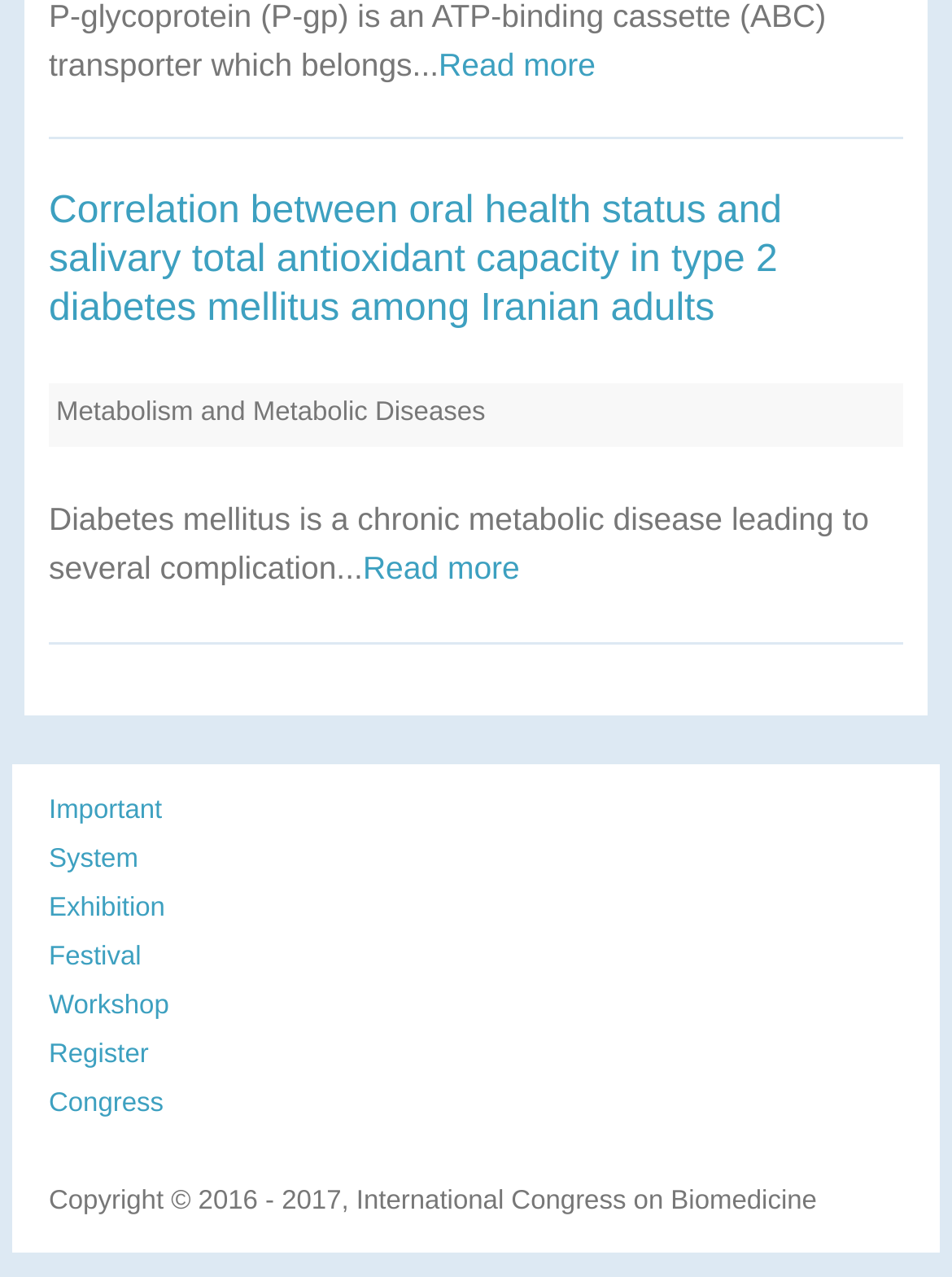Please provide a comprehensive response to the question based on the details in the image: What is the purpose of the 'Read more' links?

The purpose of the 'Read more' links can be inferred by their placement and context. They are likely to provide more information about the research or the topic being discussed.